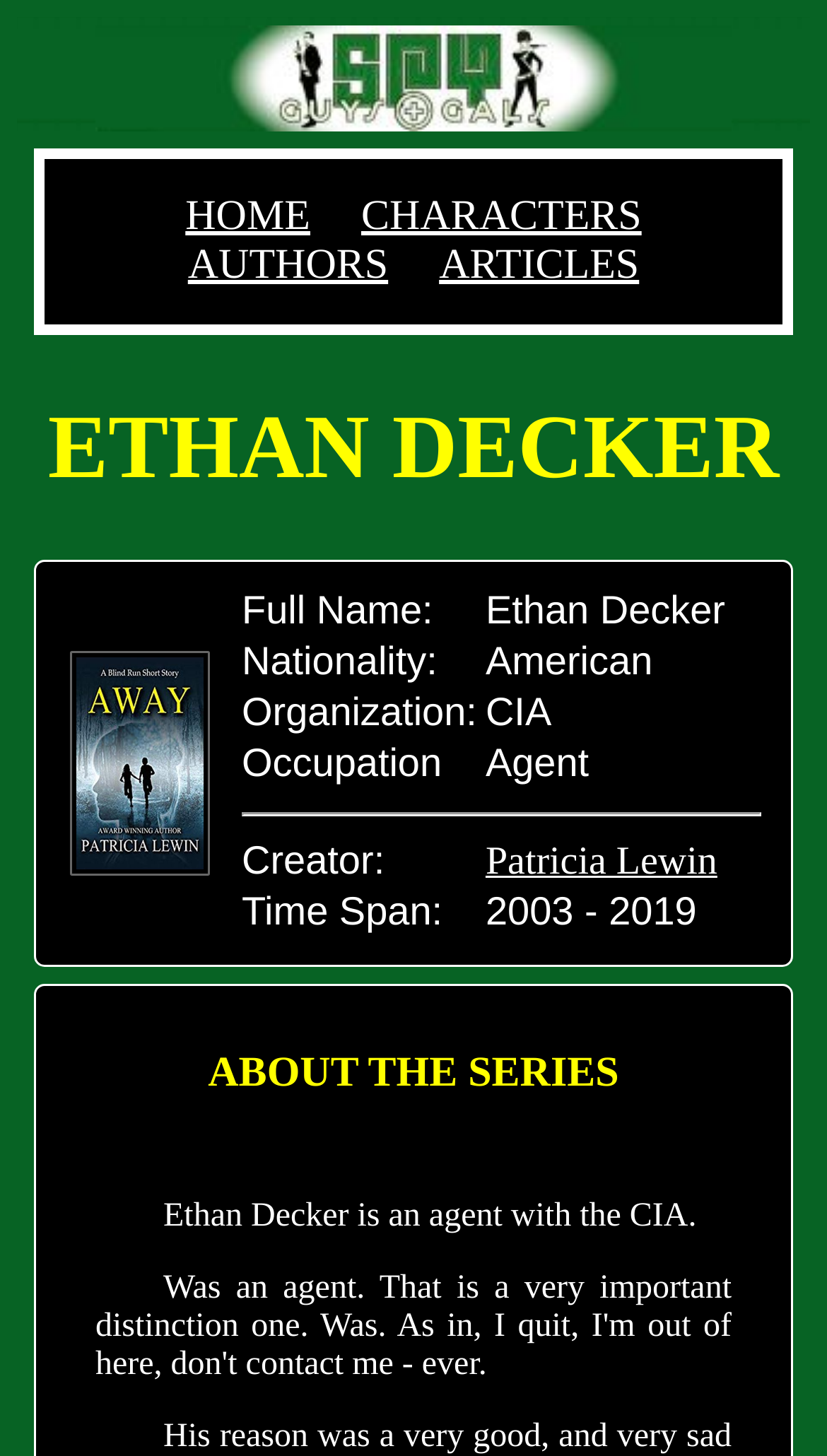What is the nationality of Ethan Decker? Examine the screenshot and reply using just one word or a brief phrase.

American